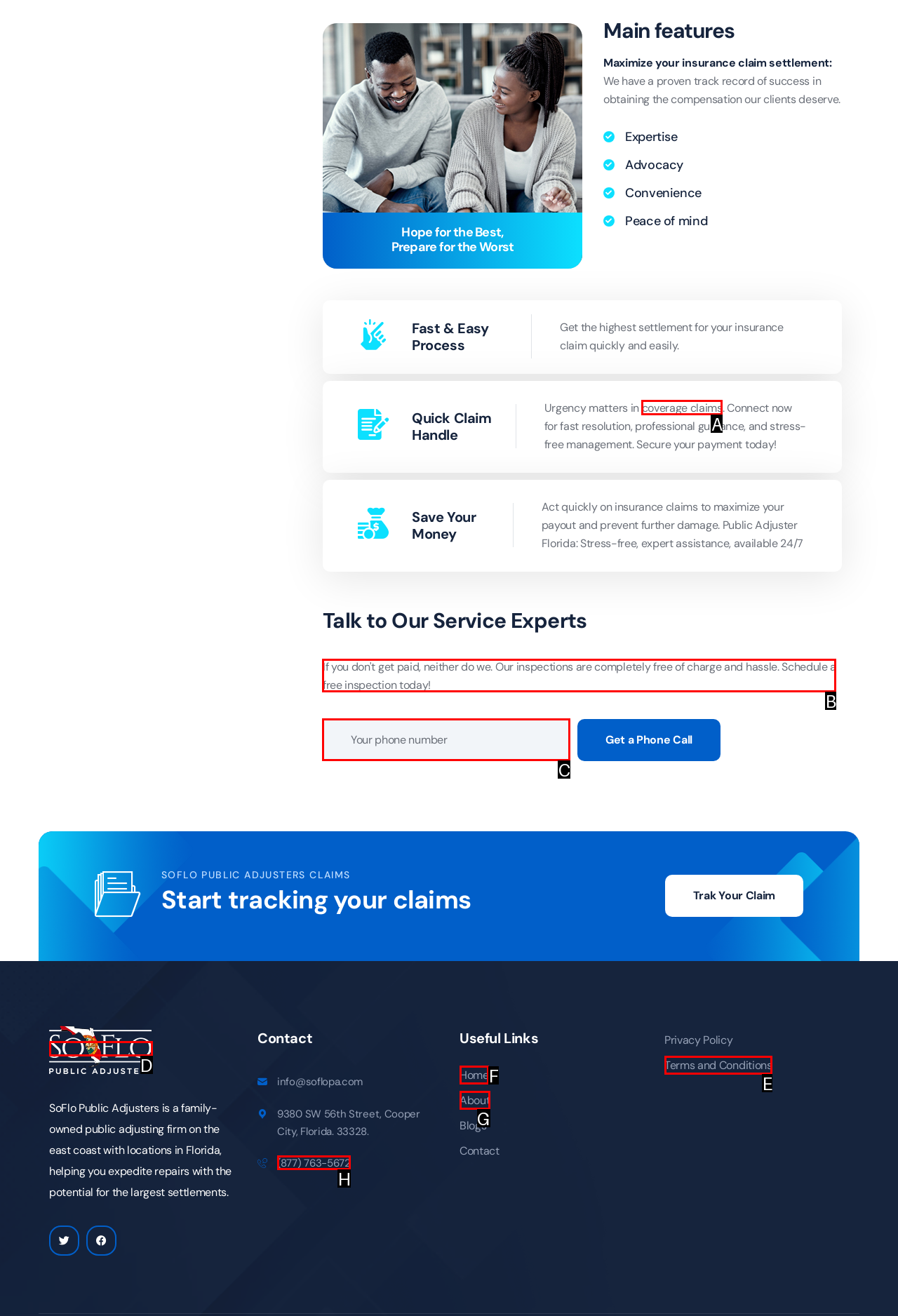Select the letter of the UI element you need to click on to fulfill this task: Schedule a free inspection today!. Write down the letter only.

B